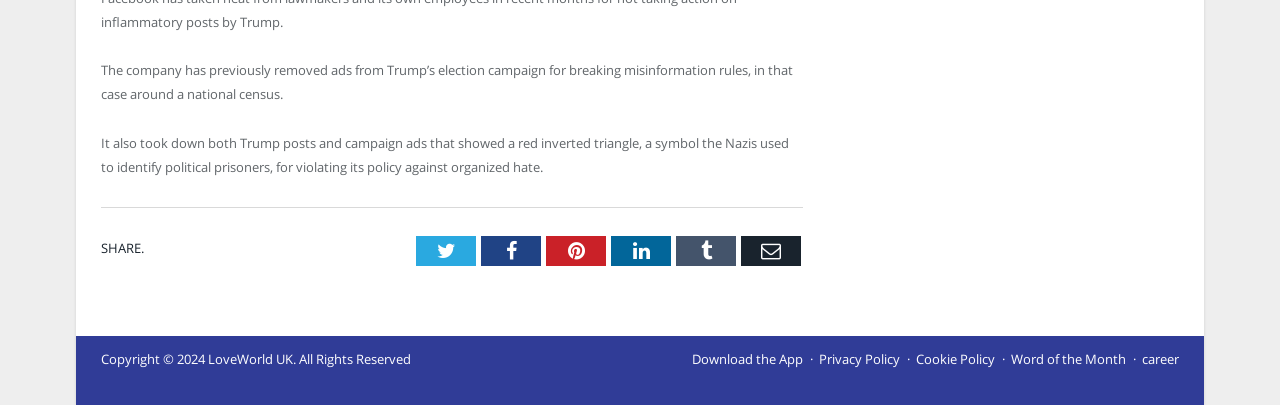Given the description of a UI element: "Privacy Policy", identify the bounding box coordinates of the matching element in the webpage screenshot.

[0.64, 0.864, 0.703, 0.909]